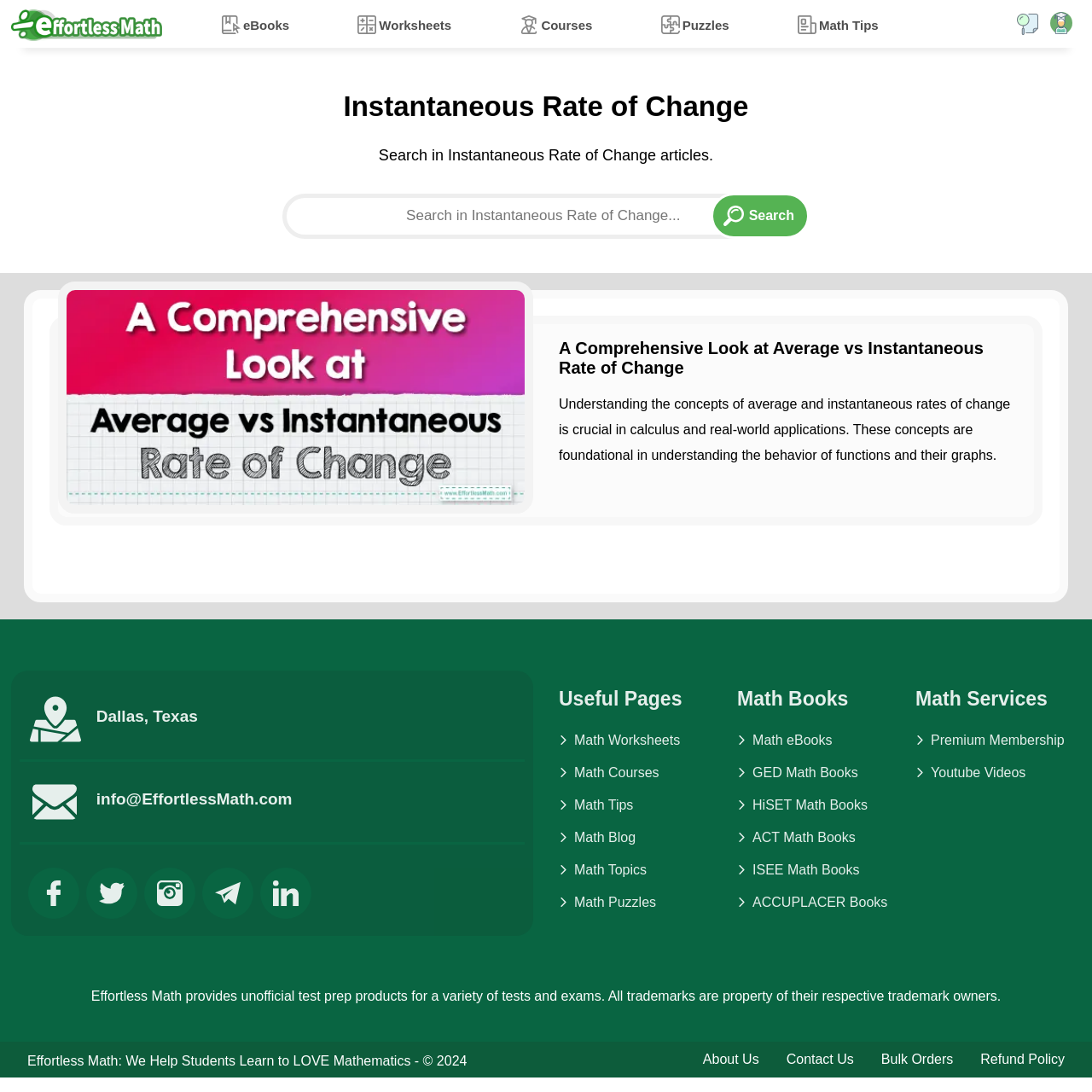Highlight the bounding box coordinates of the element that should be clicked to carry out the following instruction: "Search for math articles". The coordinates must be given as four float numbers ranging from 0 to 1, i.e., [left, top, right, bottom].

[0.022, 0.177, 0.978, 0.219]